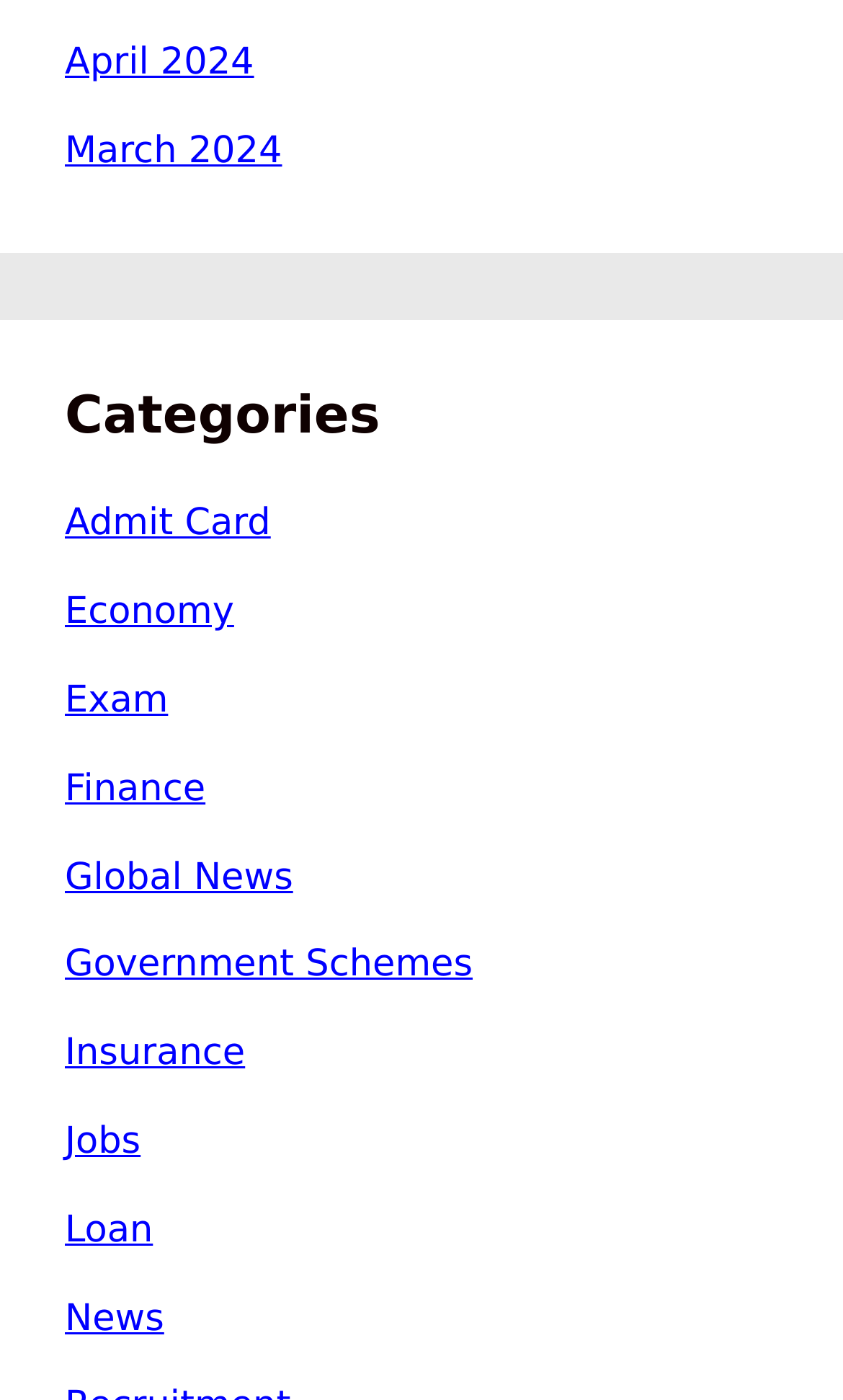Please respond to the question with a concise word or phrase:
What are the categories listed on the webpage?

Multiple categories